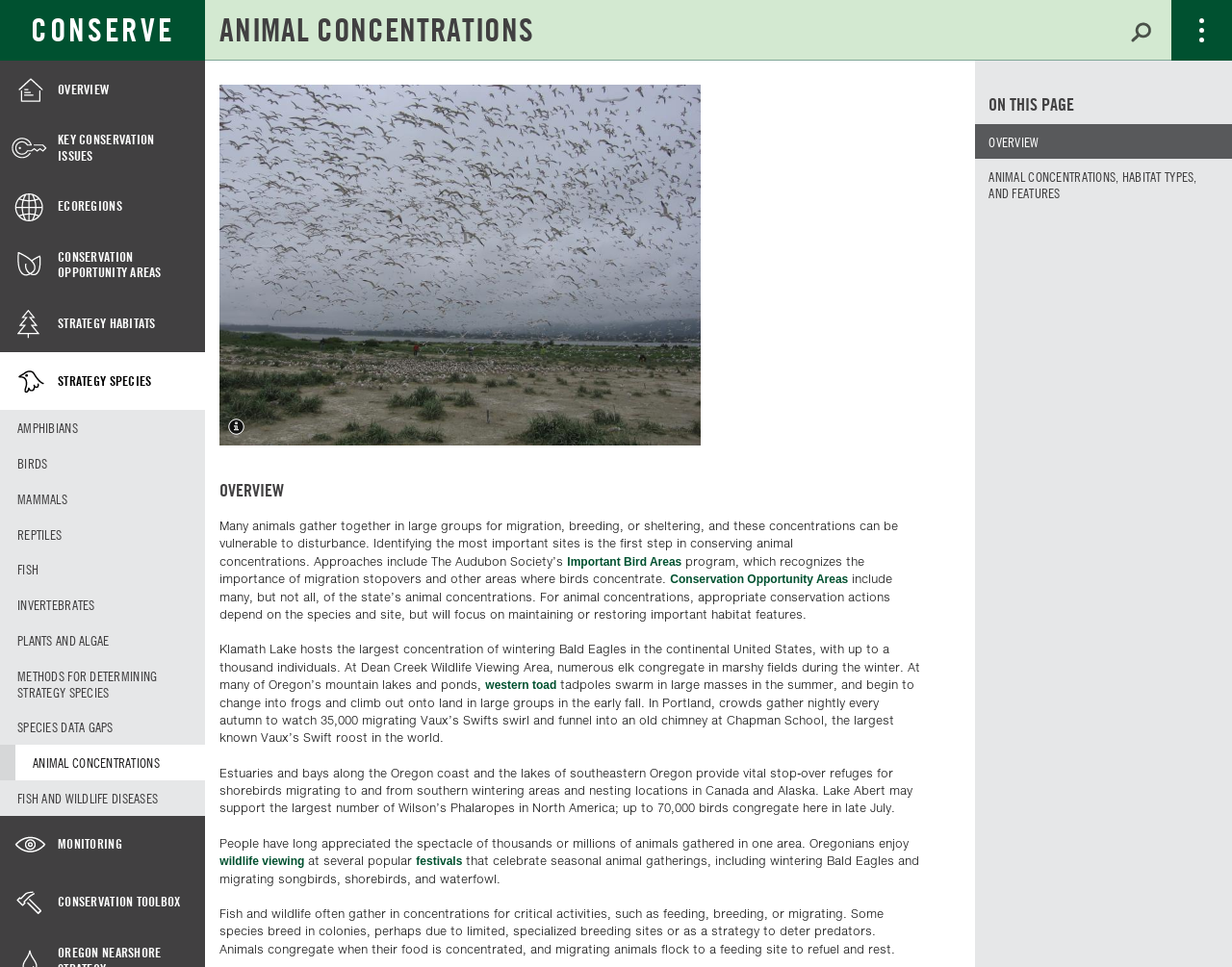Identify the bounding box coordinates for the UI element described as: "Search". The coordinates should be provided as four floats between 0 and 1: [left, top, right, bottom].

[0.902, 0.0, 0.951, 0.062]